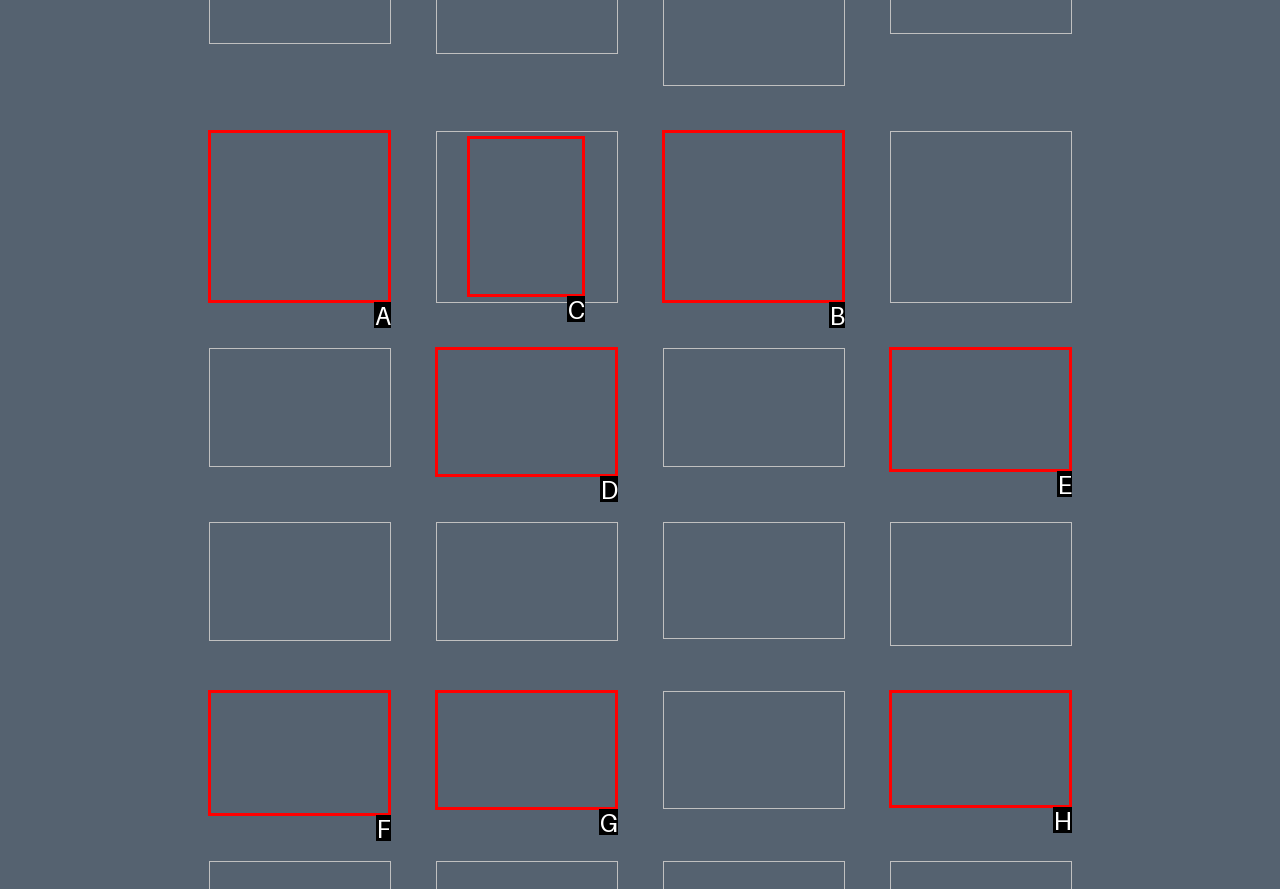Tell me which UI element to click to fulfill the given task: view the second image. Respond with the letter of the correct option directly.

C